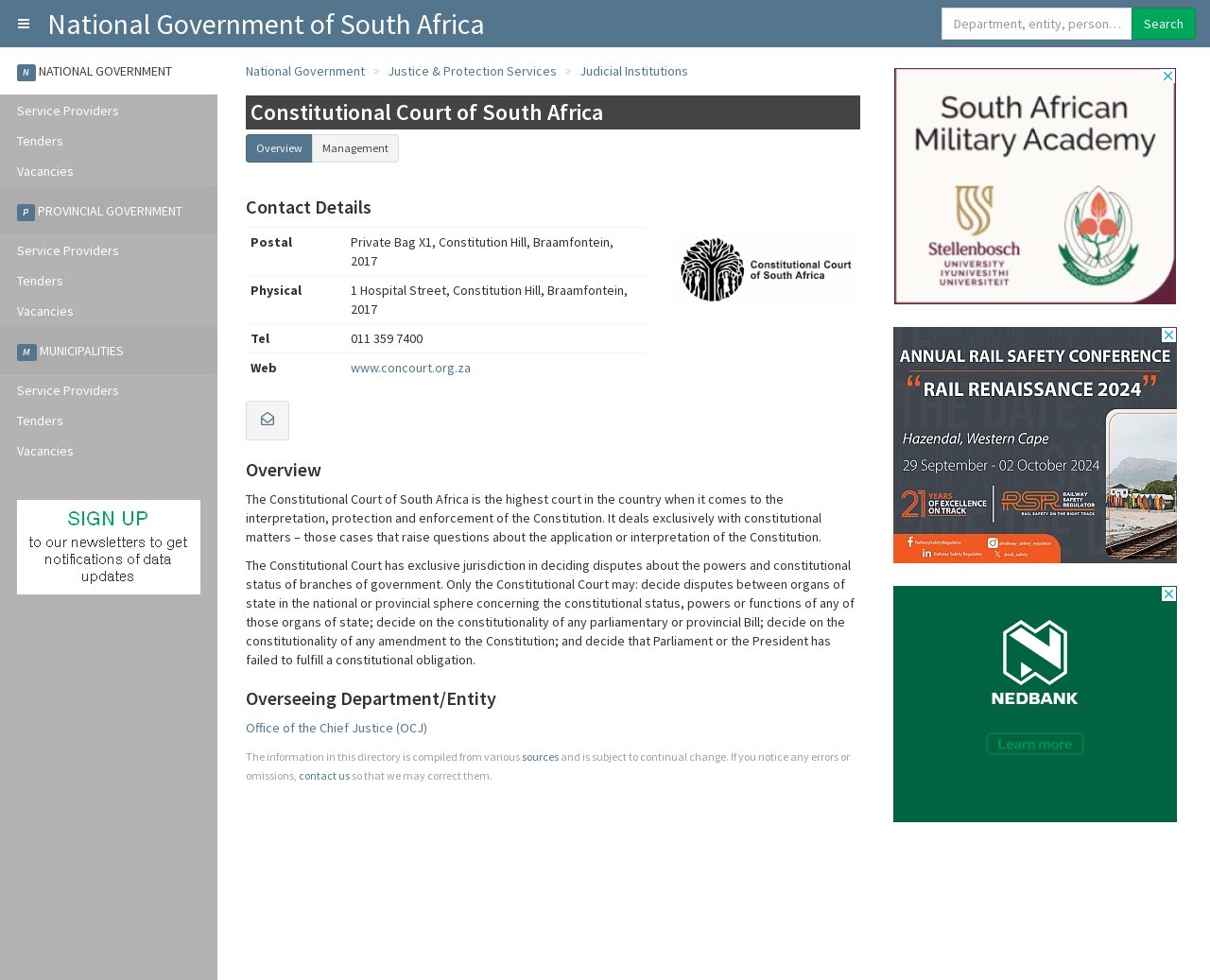Based on the image, provide a detailed response to the question:
What is the postal address of the Constitutional Court?

The postal address is mentioned in the 'Contact Details' section of the webpage, in the table with the row header 'Postal'.